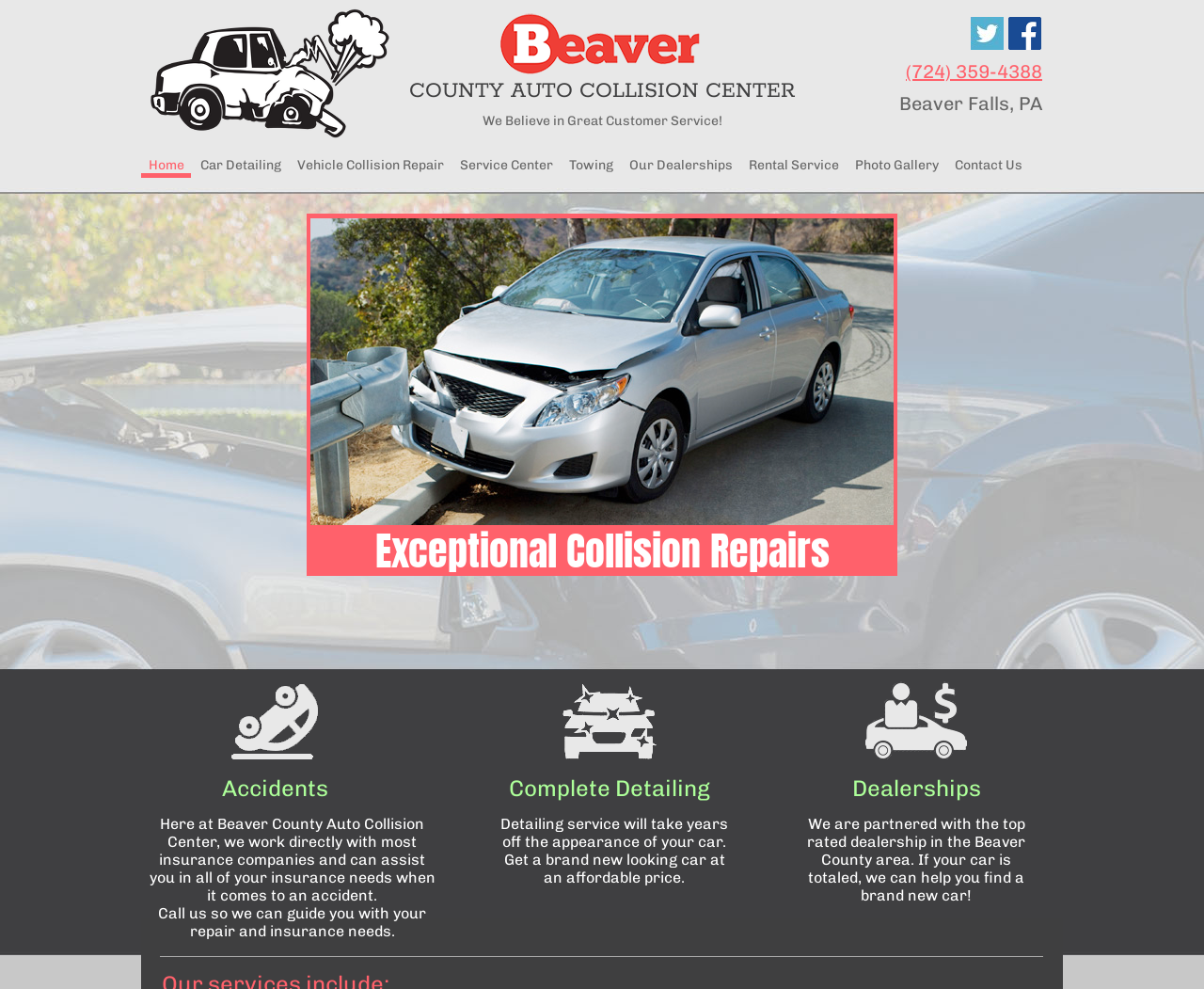Bounding box coordinates are specified in the format (top-left x, top-left y, bottom-right x, bottom-right y). All values are floating point numbers bounded between 0 and 1. Please provide the bounding box coordinate of the region this sentence describes: COUNTY AUTO COLLISION CENTER

[0.339, 0.079, 0.661, 0.106]